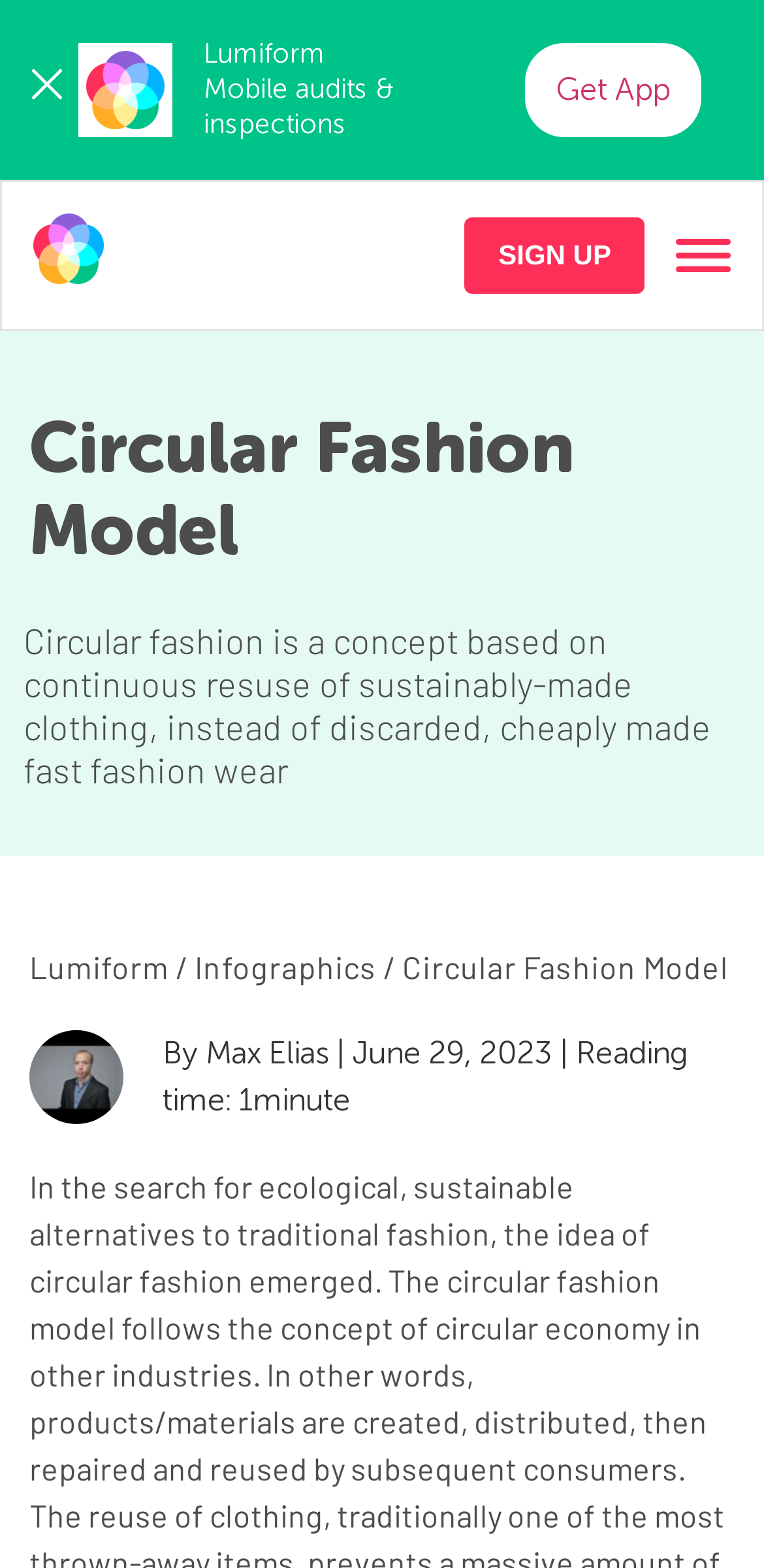What is the topic of the infographic linked on the webpage?
Please interpret the details in the image and answer the question thoroughly.

The link 'Infographics' is located next to the text 'Circular Fashion Model', suggesting that the infographic is related to this topic.